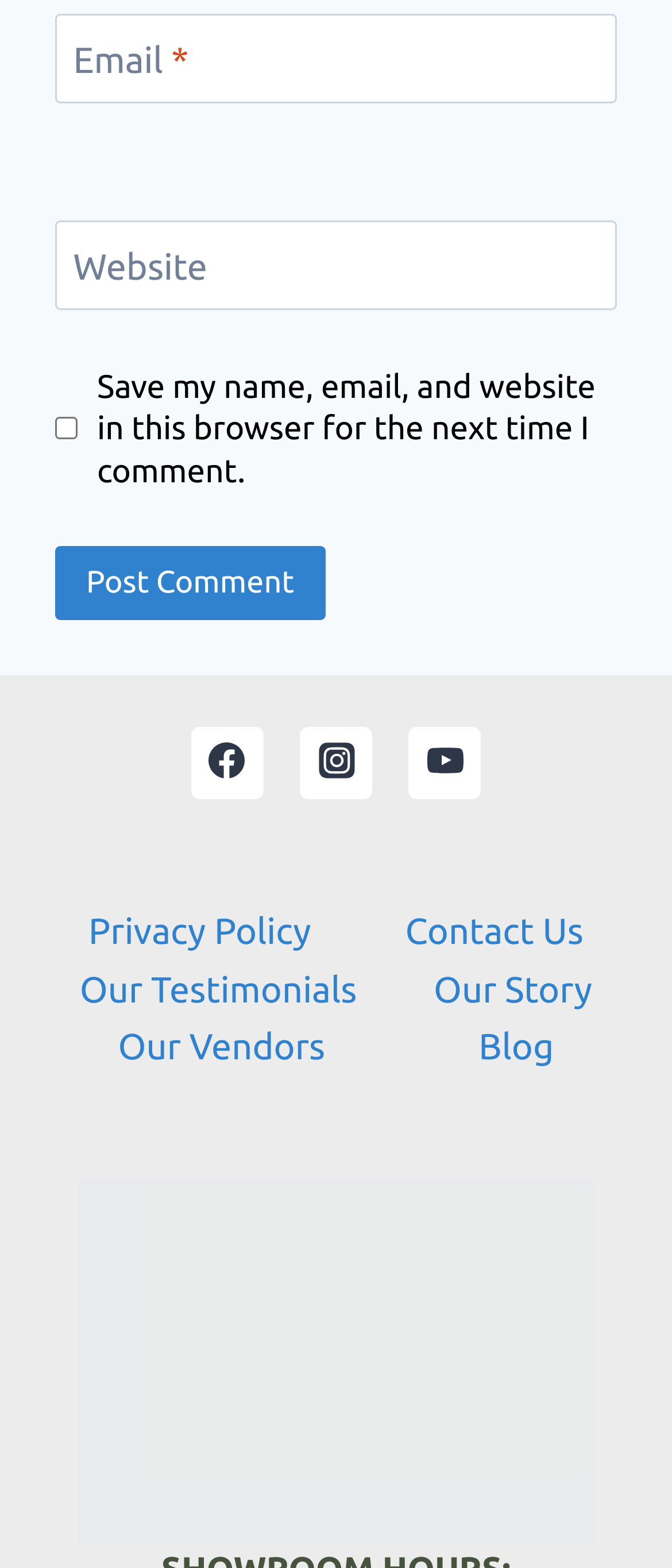What is the label of the first textbox?
Answer the question with a detailed explanation, including all necessary information.

The first textbox has a label 'Email' and is required, as indicated by the asterisk symbol.